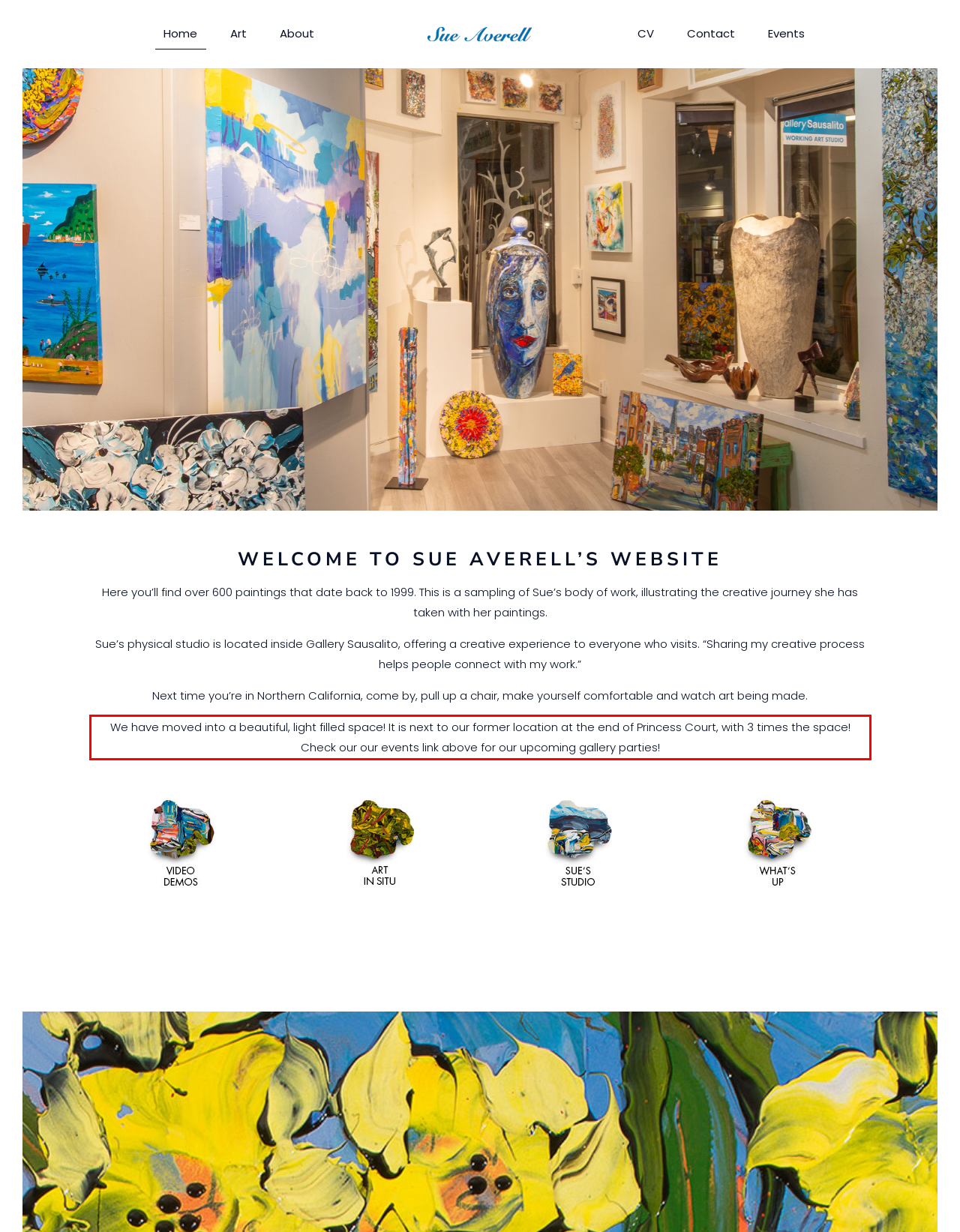Within the screenshot of the webpage, there is a red rectangle. Please recognize and generate the text content inside this red bounding box.

We have moved into a beautiful, light filled space! It is next to our former location at the end of Princess Court, with 3 times the space! Check our our events link above for our upcoming gallery parties!